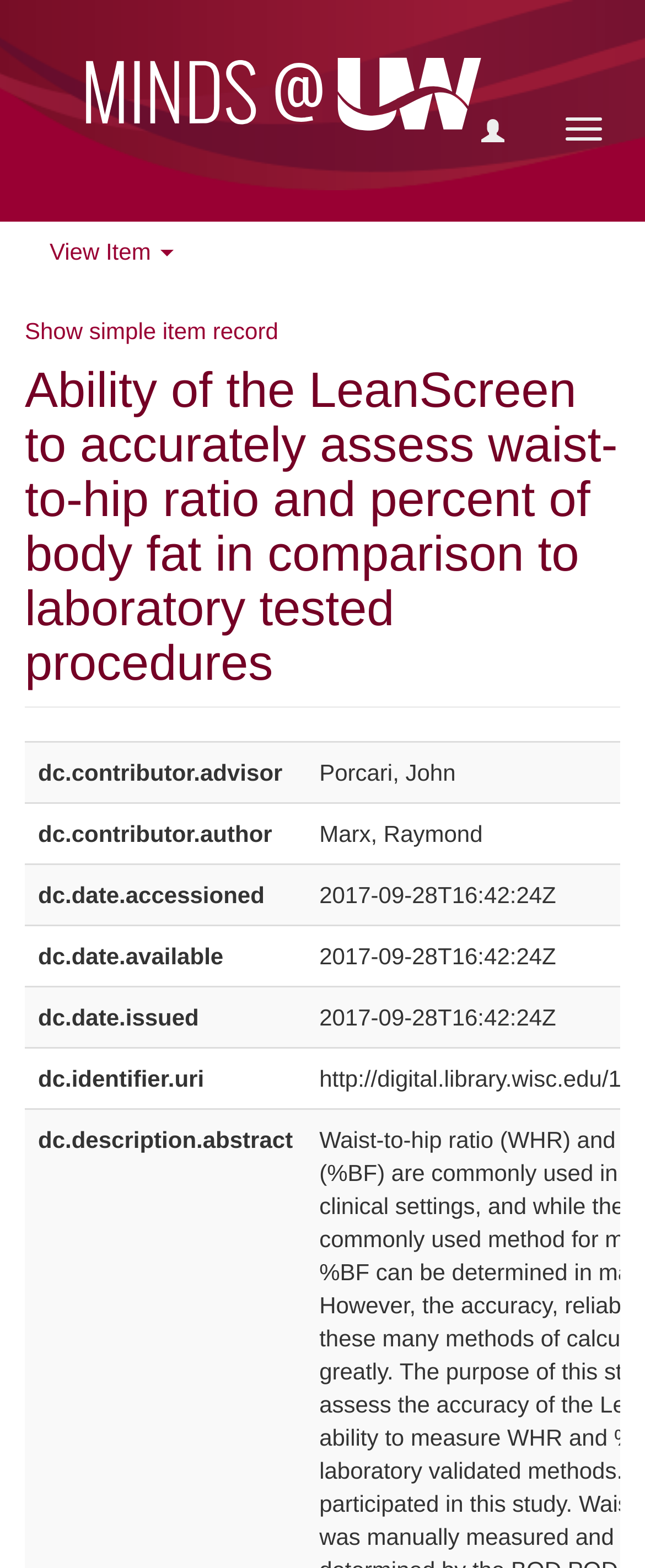Provide a thorough description of this webpage.

The webpage appears to be a research article or academic paper, focusing on the ability of LeanScreen to accurately assess waist-to-hip ratio and percent of body fat in comparison to laboratory tested procedures. 

At the top right corner, there are two buttons: "Toggle navigation" and another button with no text. On the top left corner, there is a link with no text, accompanied by a small image. 

Below these elements, there is a button labeled "View Item" on the left side, and a link labeled "Show simple item record" on the right side. 

The main content of the webpage is headed by a title that matches the meta description, which spans across the entire width of the page. 

Underneath the title, there is a grid of six grid cells, each containing specific information about the research paper, including the advisor, author, dates of accession, availability, issuance, and a URI identifier. These grid cells are arranged in a vertical column on the left side of the page.